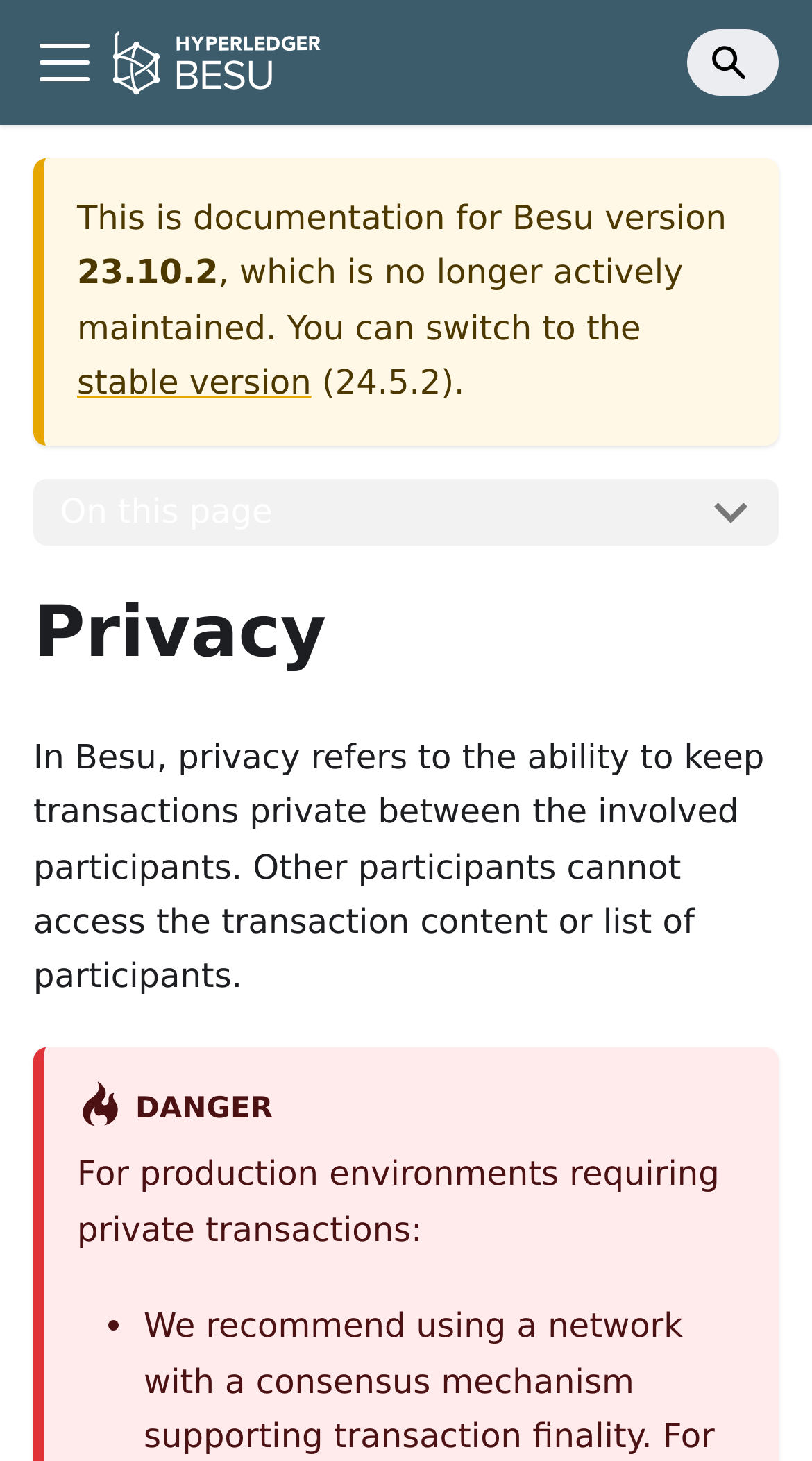What is the alternative version of Besu?
Kindly answer the question with as much detail as you can.

I found the alternative version by reading the link text 'stable version' and the surrounding text, which mentions 'You can switch to the stable version 24.5.2'.